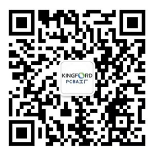Provide an in-depth description of the image.

The image displays a QR code associated with Kingford PCB, a company specializing in PCB assembly and manufacturing. Easily scannable, this QR code features a white center with the text "KINGFORD PCB" prominently displayed, surrounded by a patterned black and white grid that allows users to quickly access the company's digital resources or contact information. This image is part of the company's efforts to enhance communication and connectivity with their audience, complementing the section titled "Follow Us," which encourages visitors to engage with Kingford PCB through various channels.